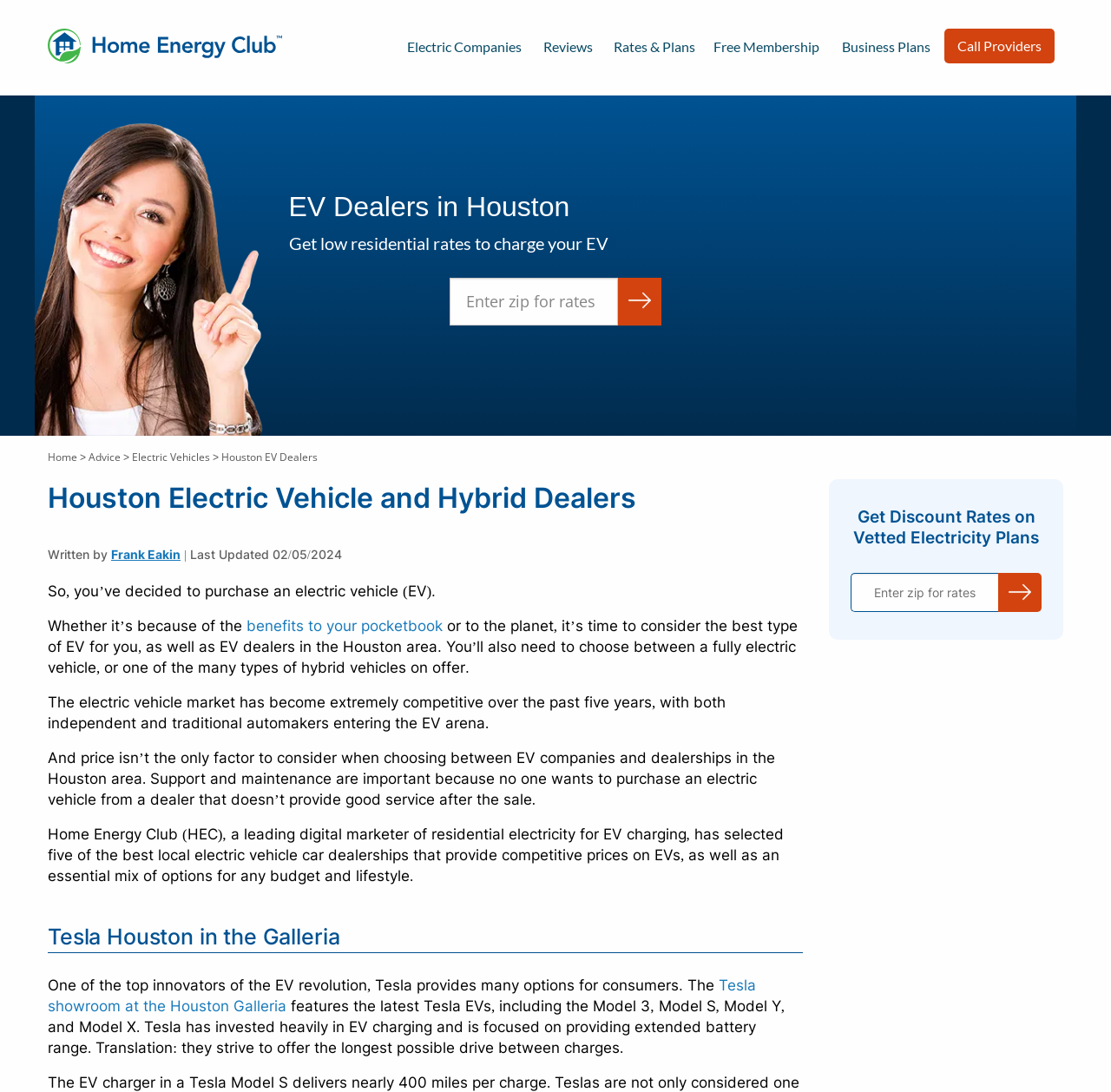What type of vehicles are discussed on this webpage?
Using the information from the image, give a concise answer in one word or a short phrase.

Electric and hybrid